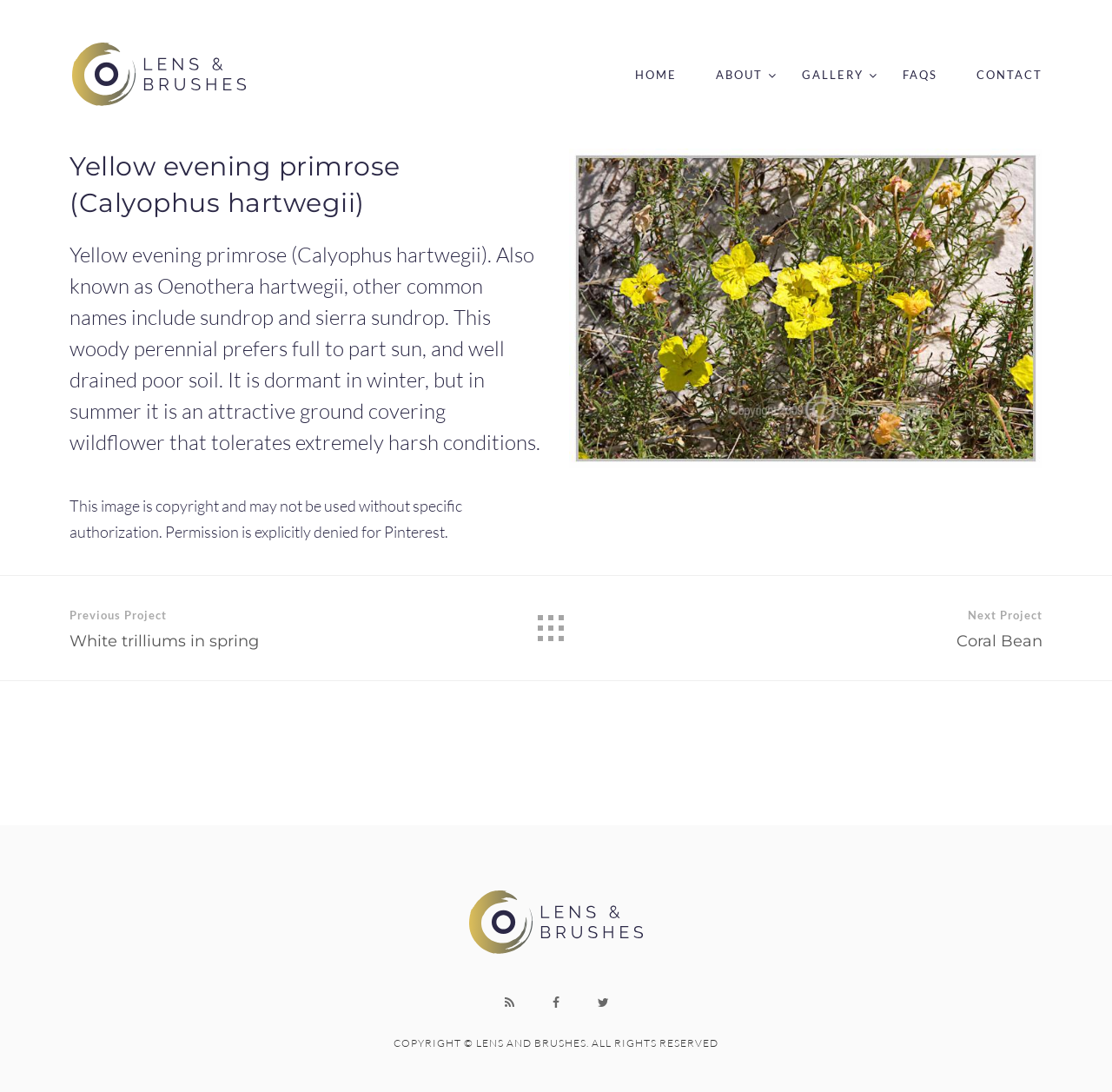Please determine the bounding box coordinates for the element that should be clicked to follow these instructions: "view gallery".

[0.721, 0.055, 0.777, 0.081]